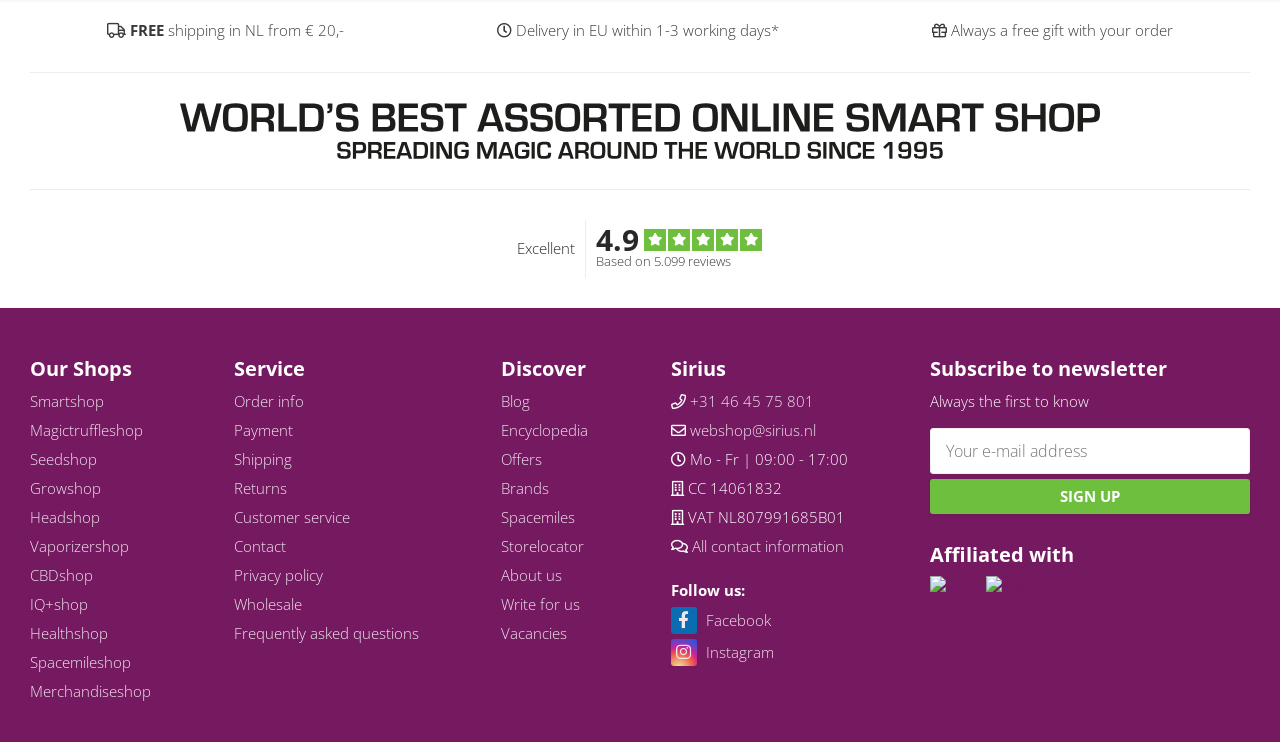Identify the coordinates of the bounding box for the element that must be clicked to accomplish the instruction: "Click on the 'Facebook' social media link".

[0.524, 0.822, 0.602, 0.849]